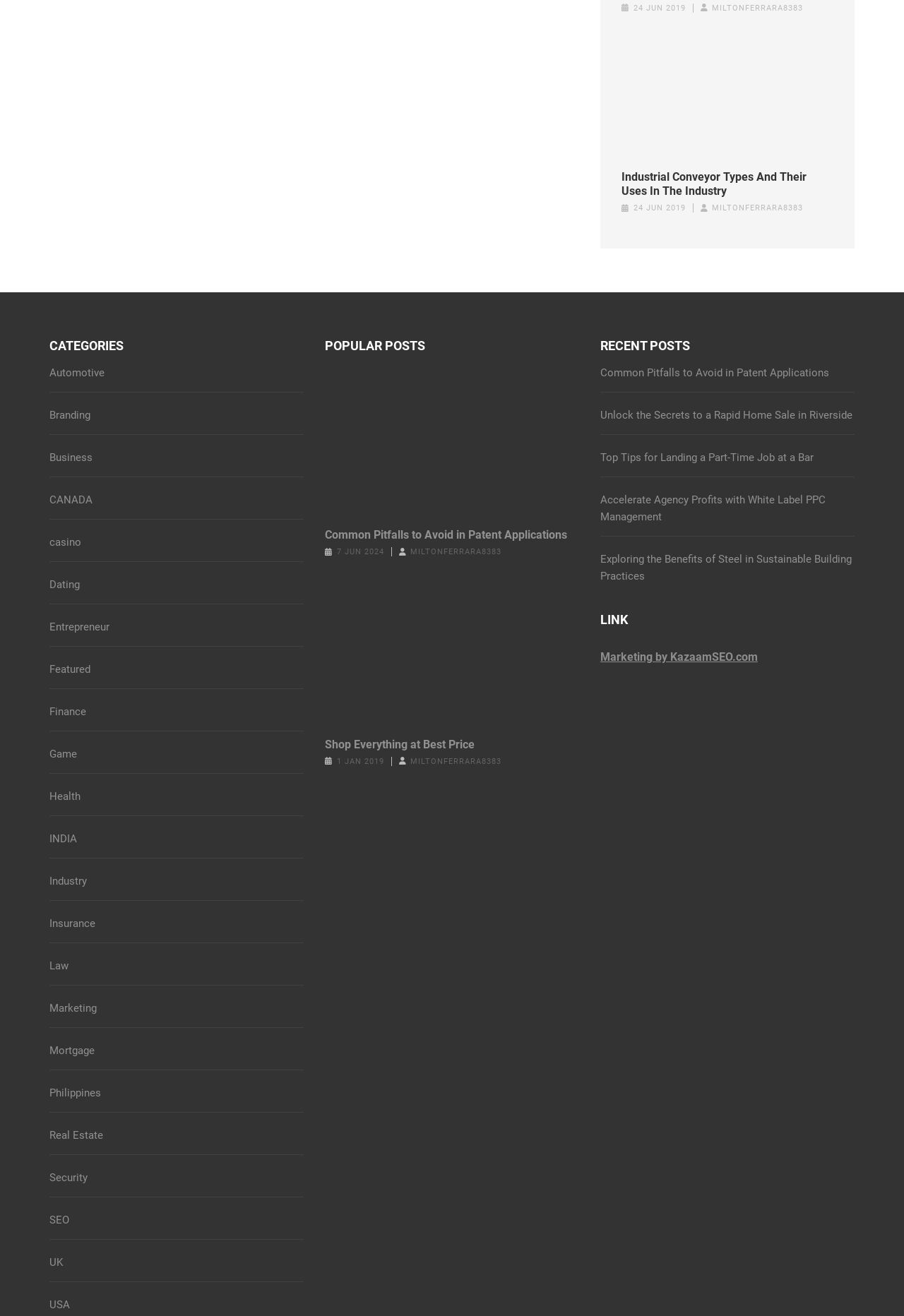What is the date of the post 'Common Pitfalls to Avoid in Patent Applications'?
Using the details from the image, give an elaborate explanation to answer the question.

I found the link 'Common Pitfalls to Avoid in Patent Applications' with a corresponding date '7 JUN 2024', which suggests that the post was published on this date.